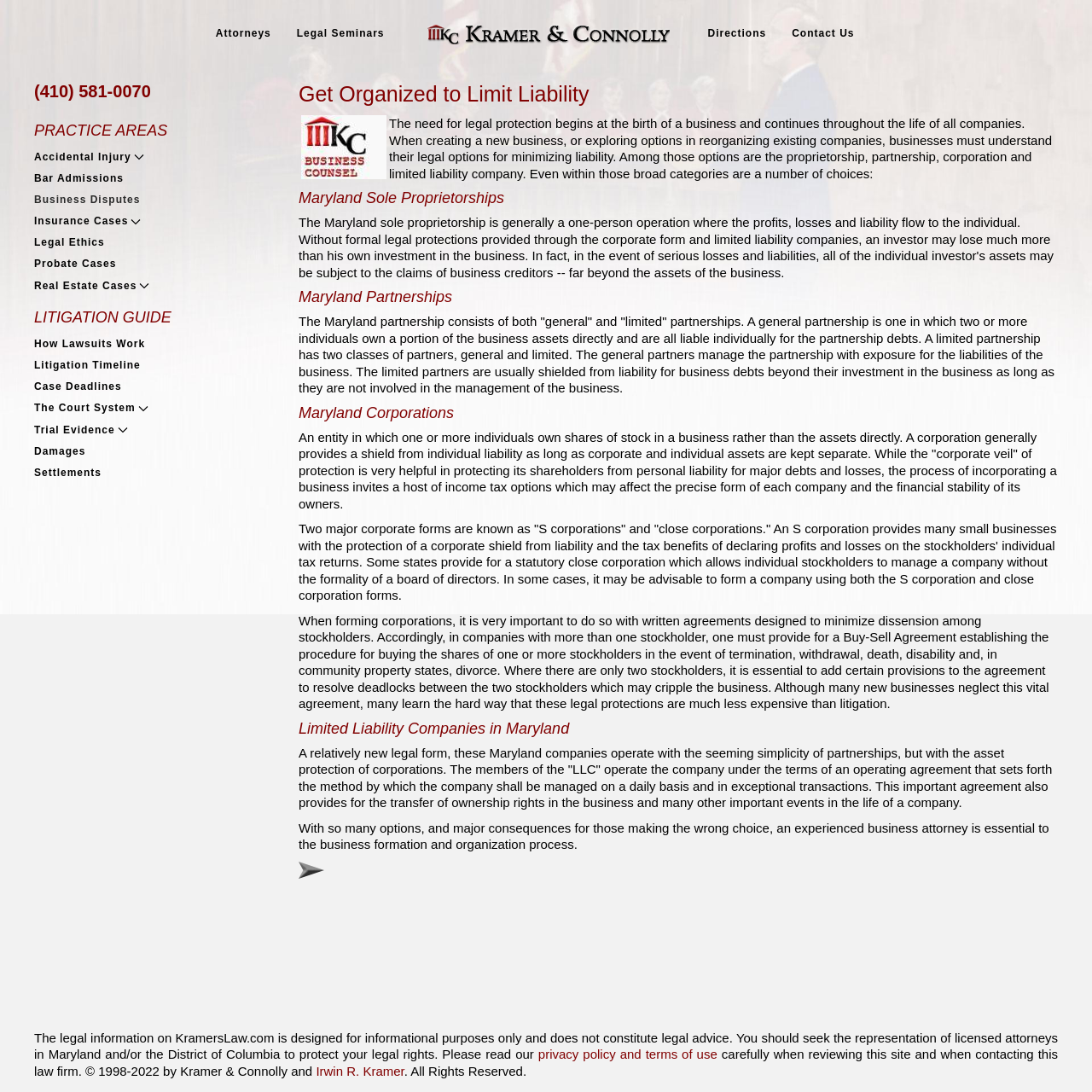Please analyze the image and give a detailed answer to the question:
What is the name of the attorney mentioned at the bottom of the webpage?

I found the name of the attorney by looking at the link element with the text 'Irwin R. Kramer' at the bottom of the webpage.